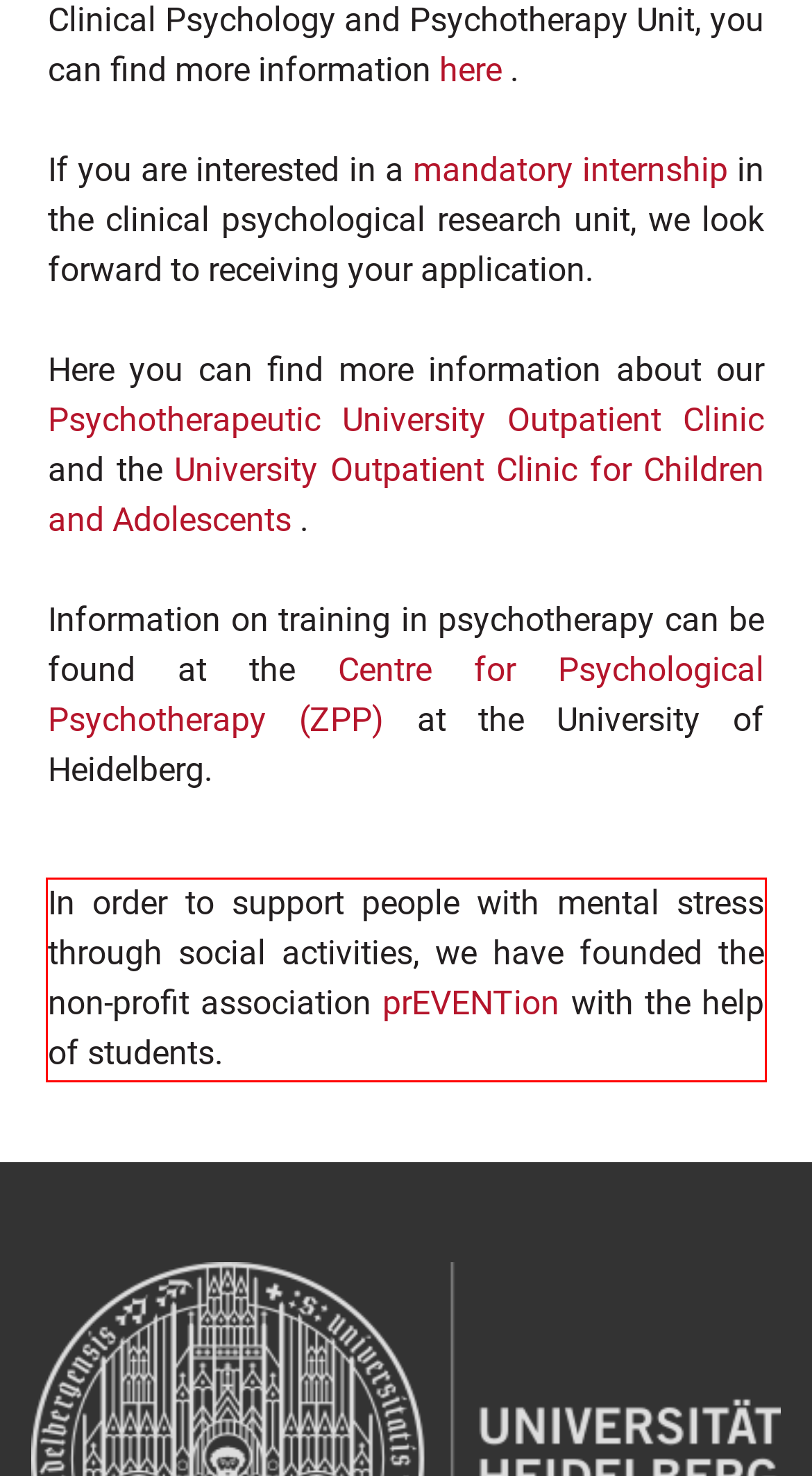Please analyze the provided webpage screenshot and perform OCR to extract the text content from the red rectangle bounding box.

In order to support people with mental stress through social activities, we have founded the non-profit association prEVENTion with the help of students.